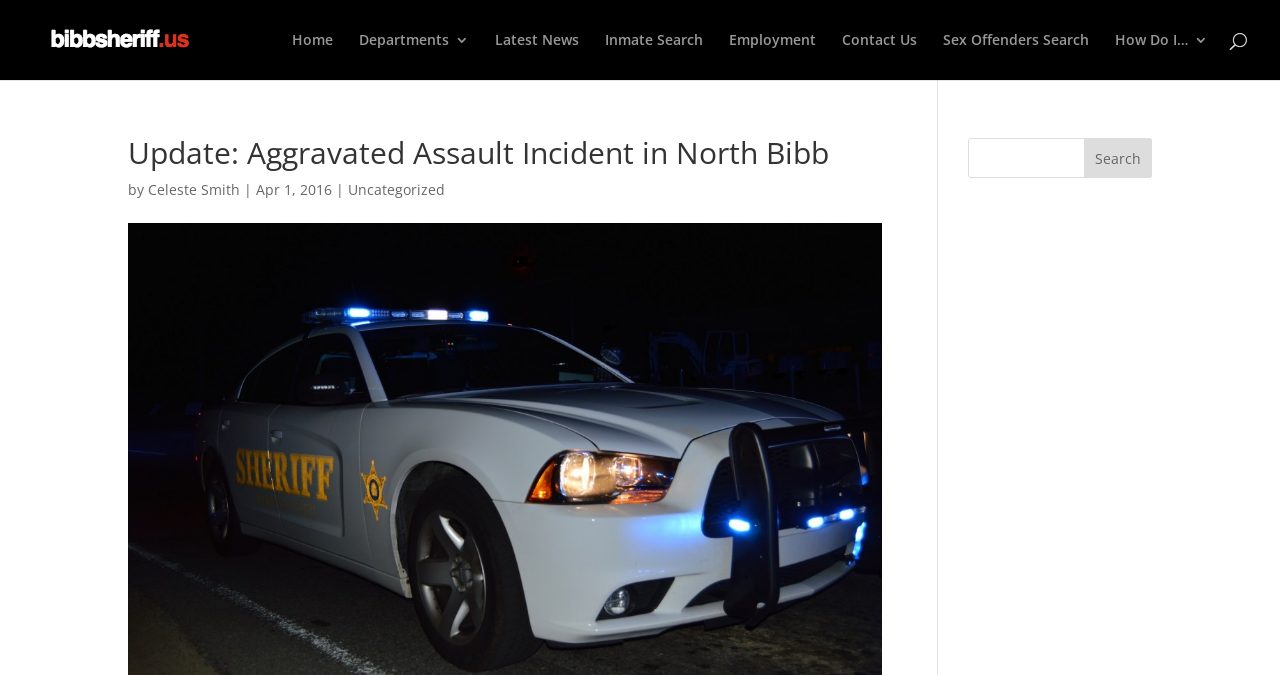What is the website's domain? Analyze the screenshot and reply with just one word or a short phrase.

bibbsheriff.us